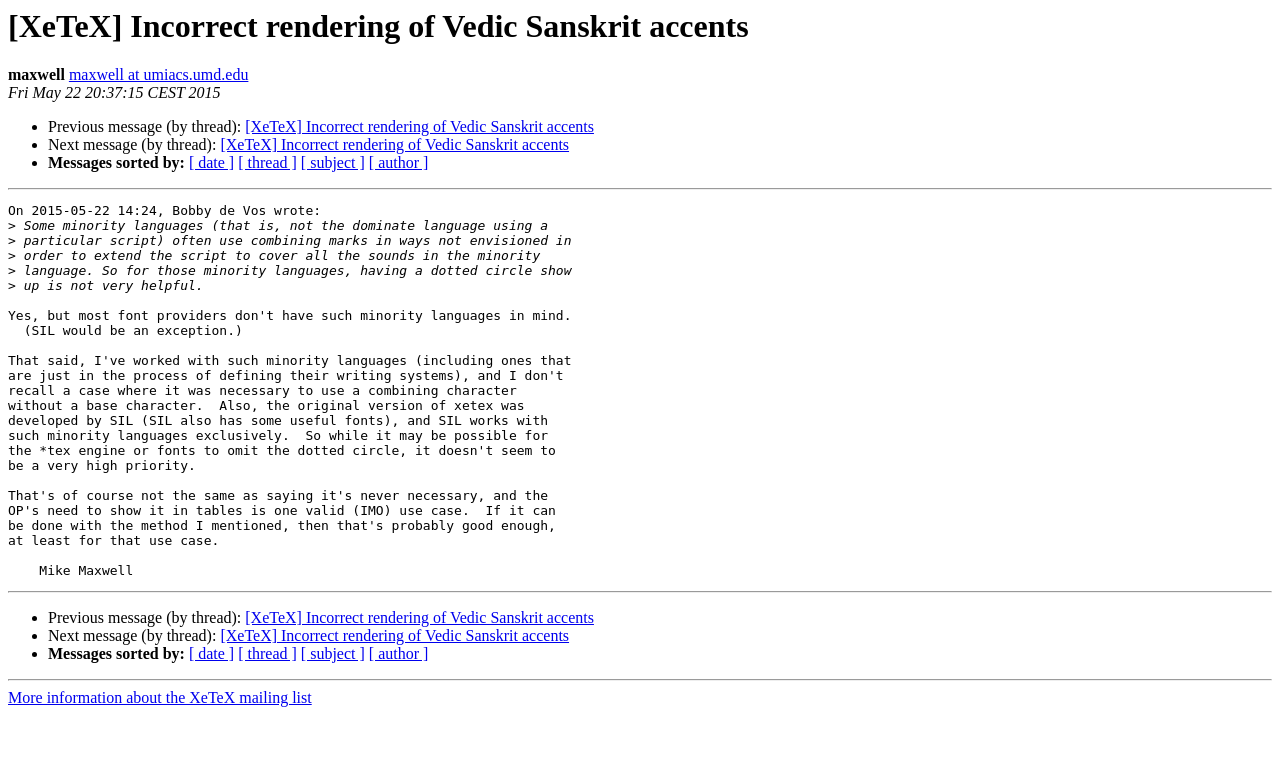Who is the author of the message?
Examine the image closely and answer the question with as much detail as possible.

The author of the message can be found in the text 'On 2015-05-22 14:24, Bobby de Vos wrote:' which indicates that Bobby de Vos is the author of the message.